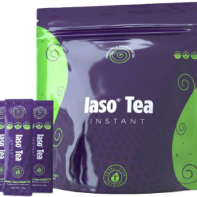Generate a detailed narrative of the image.

The image showcases the packaging of Iaso Tea Instant, a dietary supplement designed to promote wellness. The vibrant purple and green pouch prominently displays the product name "Iaso Tea INSTANT," reflecting its instant preparation convenience. Accompanying the pouch are several individual sachets, making it easy to enjoy the tea on the go. Iaso Tea is known for its potential health benefits, including aiding in digestion and supporting weight management, which is emphasized in its marketing. This visual promotes an active lifestyle, appealing to those looking to enhance their well-being with a natural beverage option.